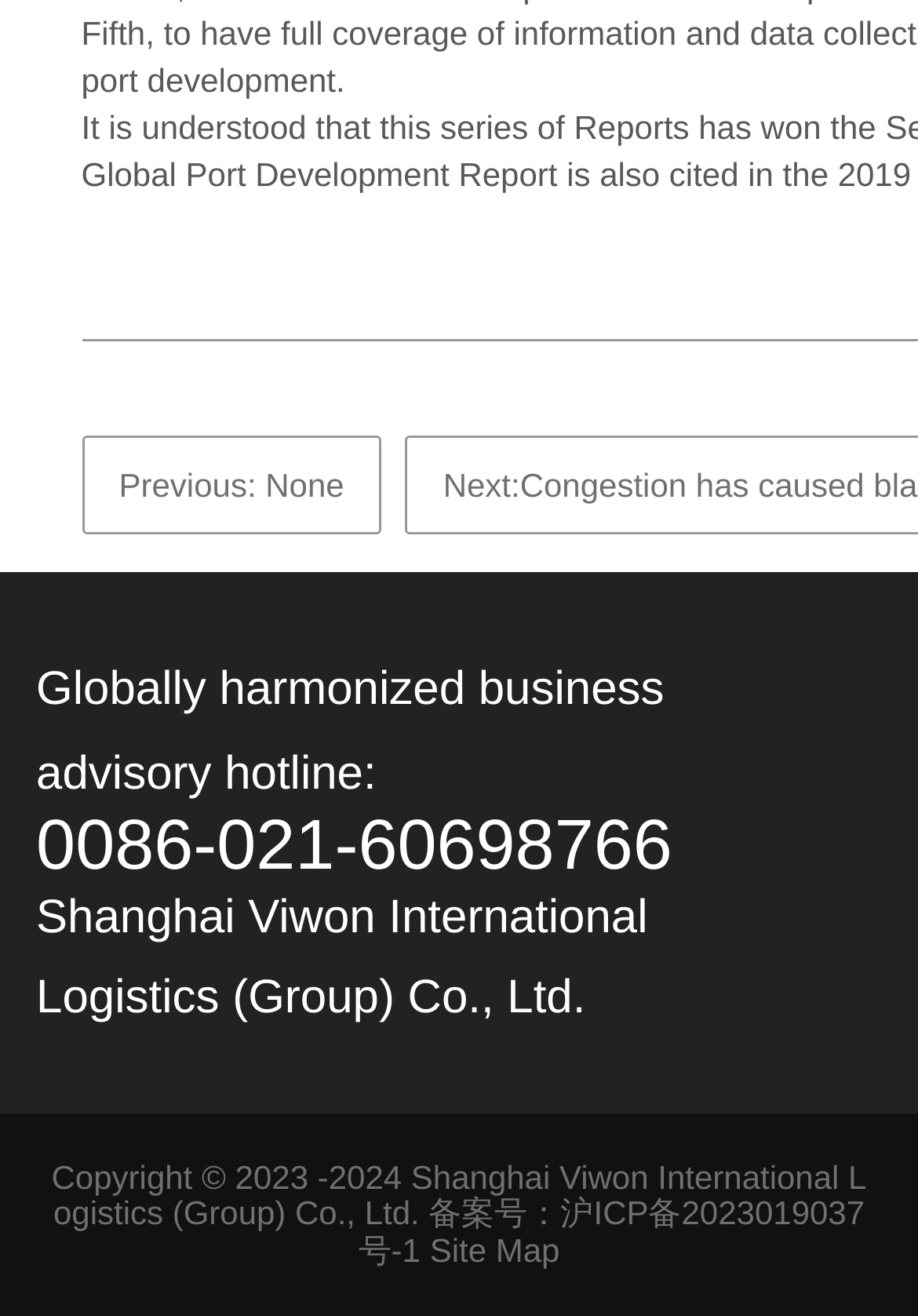Determine the bounding box coordinates of the UI element described below. Use the format (top-left x, top-left y, bottom-right x, bottom-right y) with floating point numbers between 0 and 1: Site Map

[0.468, 0.935, 0.61, 0.964]